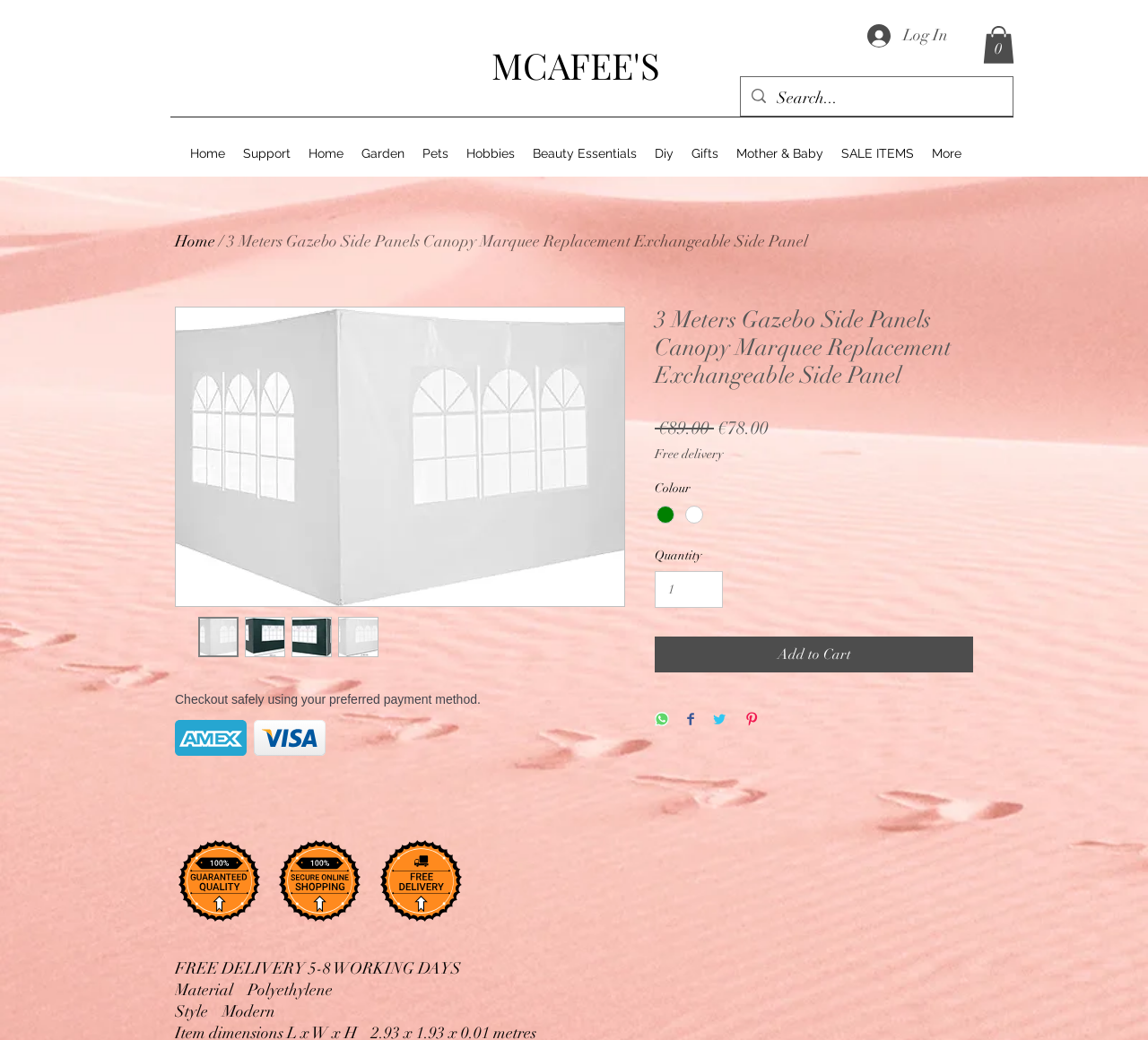Given the element description "Home", identify the bounding box of the corresponding UI element.

[0.261, 0.126, 0.307, 0.17]